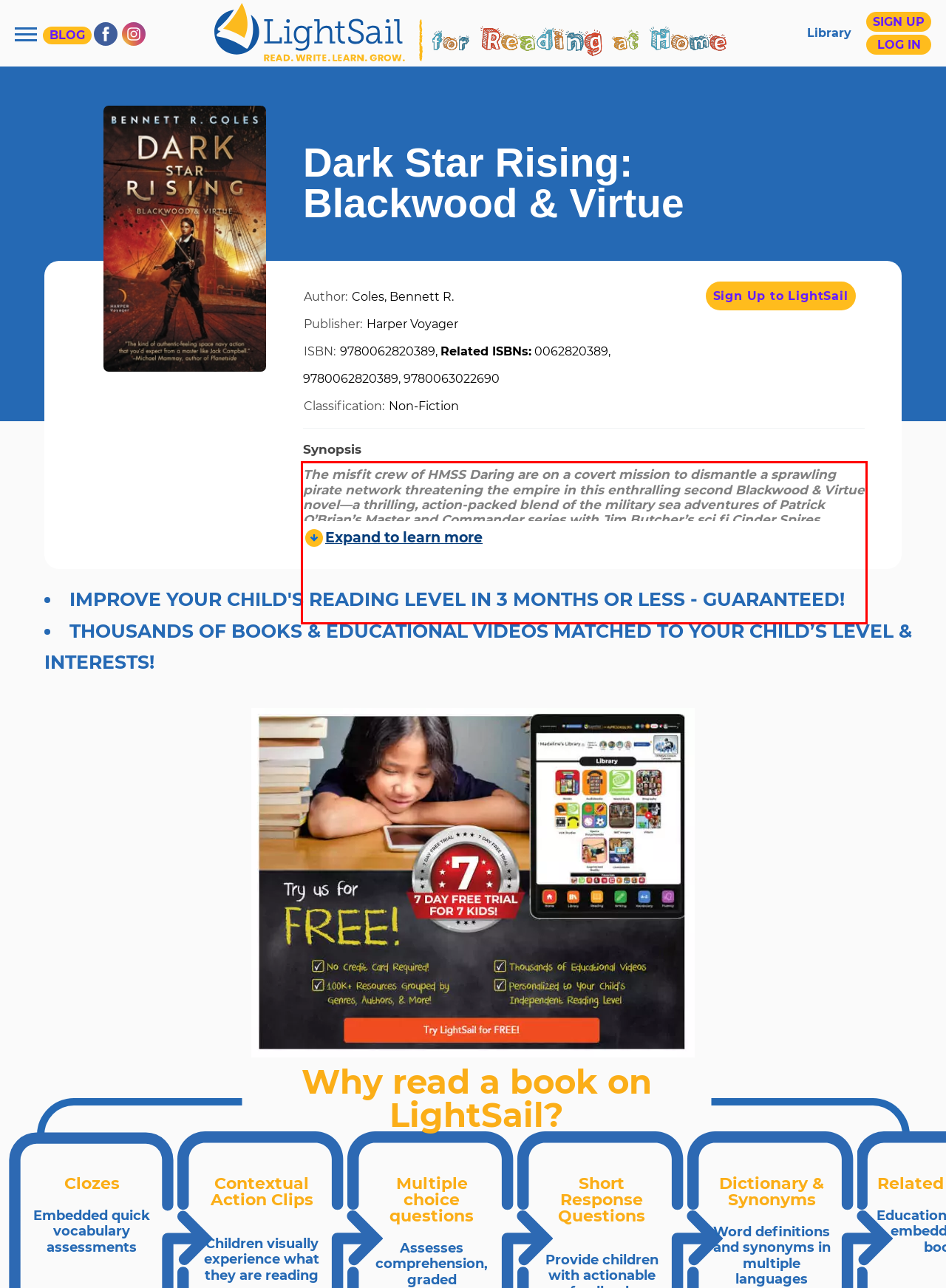Examine the webpage screenshot and use OCR to obtain the text inside the red bounding box.

The misfit crew of HMSS Daring are on a covert mission to dismantle a sprawling pirate network threatening the empire in this enthralling second Blackwood & Virtue novel—a thrilling, action-packed blend of the military sea adventures of Patrick O’Brian’s Master and Commander series with Jim Butcher’s sci fi Cinder Spires novels. Exuberant after scoring a major victory against enemy pirates, the star sailing ship HMSS Daring eagerly embarks on its new mission. Until the pirate network is dismantled and its mysterious leader Dark Star brought to justice, the safety of the empire remains in jeopardy.